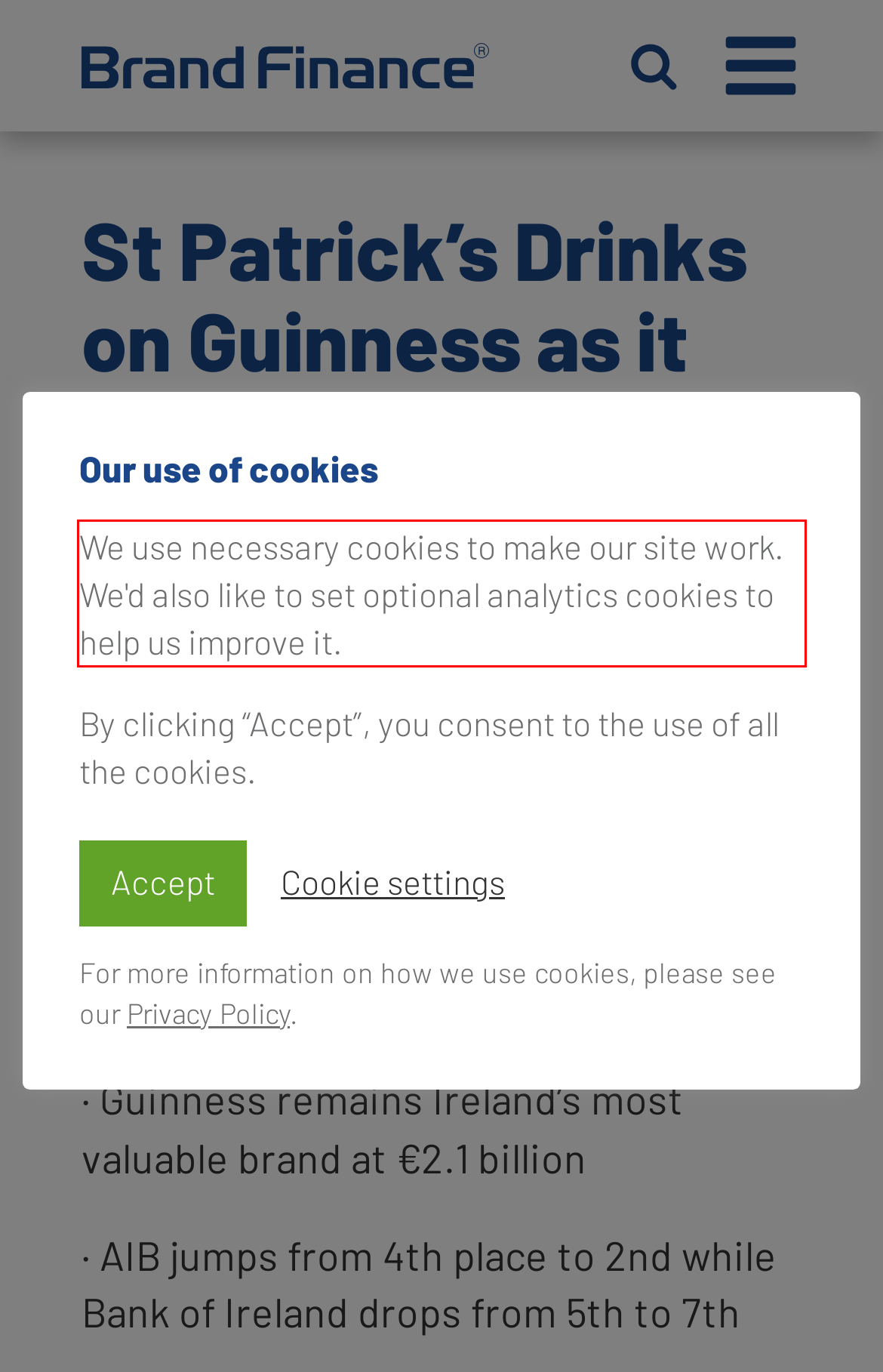Examine the screenshot of the webpage, locate the red bounding box, and generate the text contained within it.

We use necessary cookies to make our site work. We'd also like to set optional analytics cookies to help us improve it.